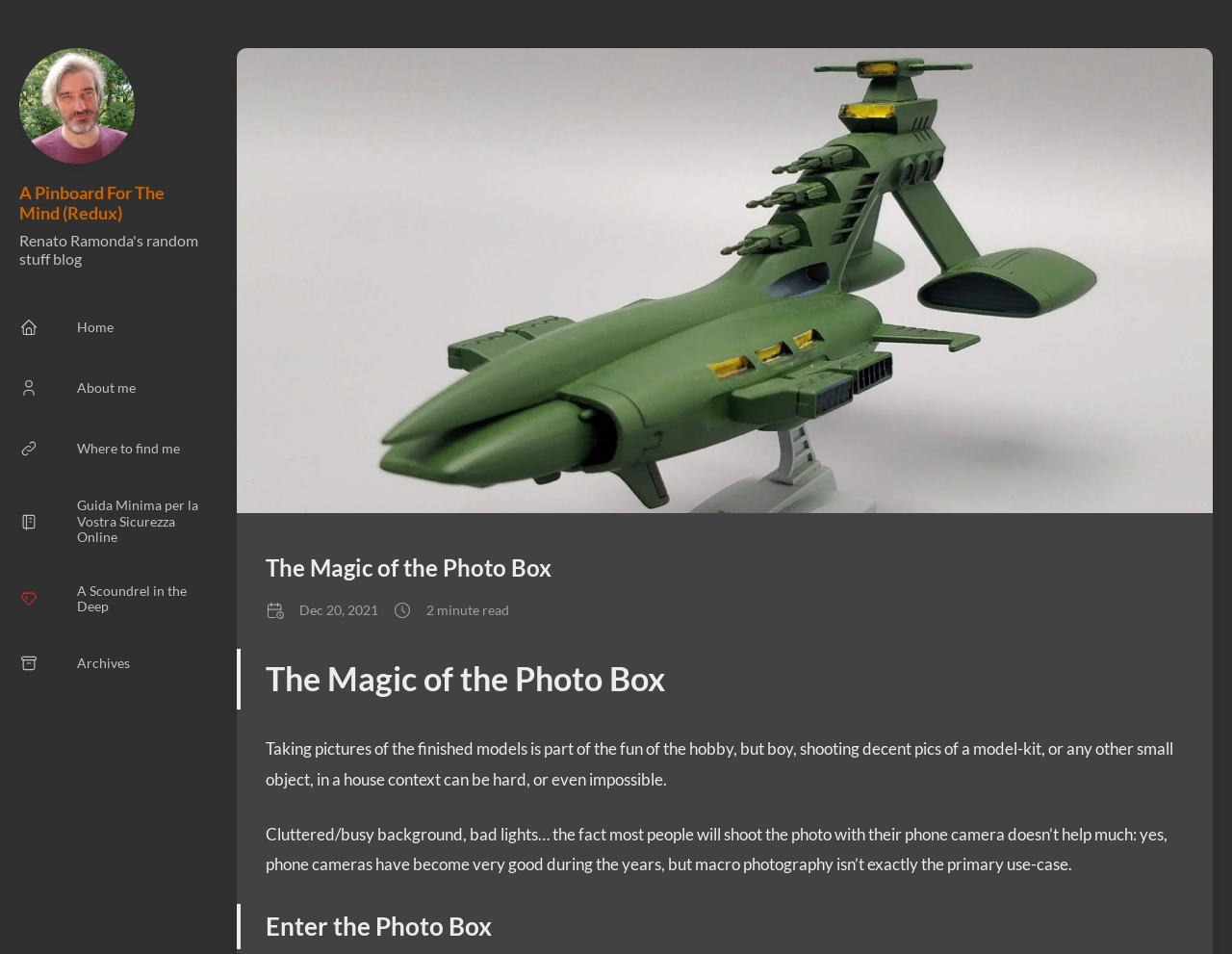Find the bounding box coordinates of the clickable area that will achieve the following instruction: "Click on the 'About me' link".

[0.016, 0.395, 0.11, 0.418]